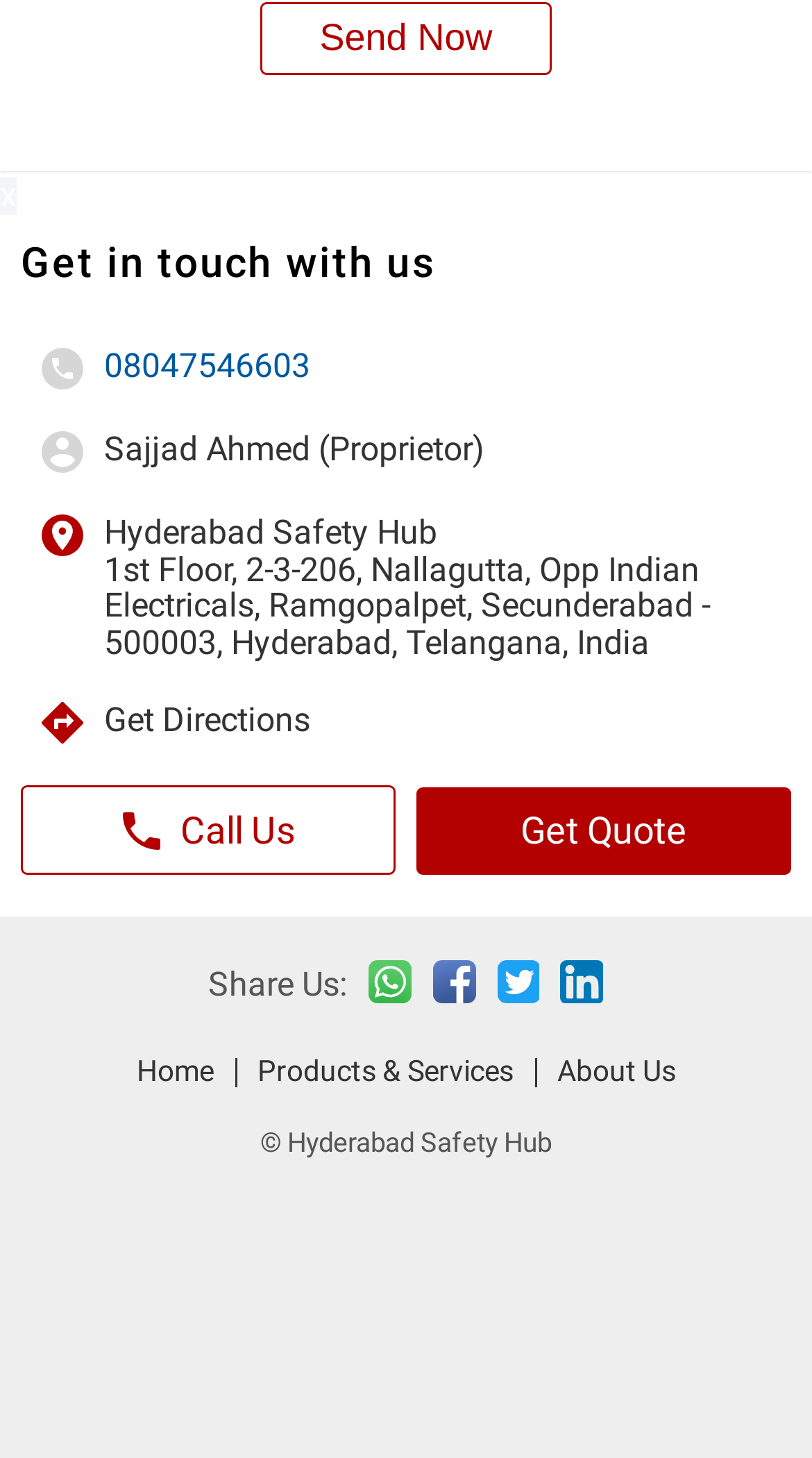Locate the bounding box coordinates of the element I should click to achieve the following instruction: "View related information".

None